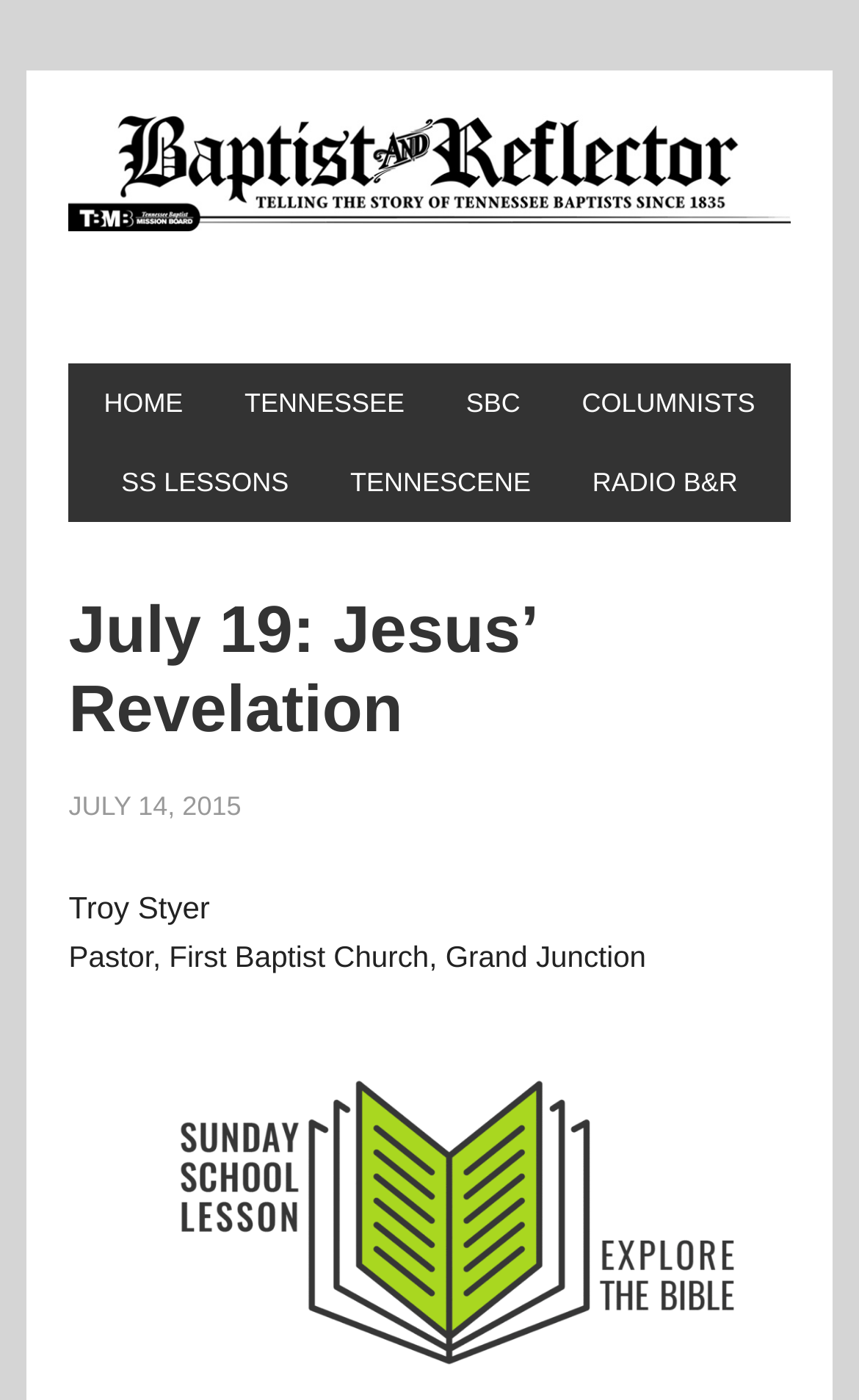Identify the bounding box coordinates of the region that should be clicked to execute the following instruction: "read COLUMNISTS".

[0.647, 0.26, 0.91, 0.316]